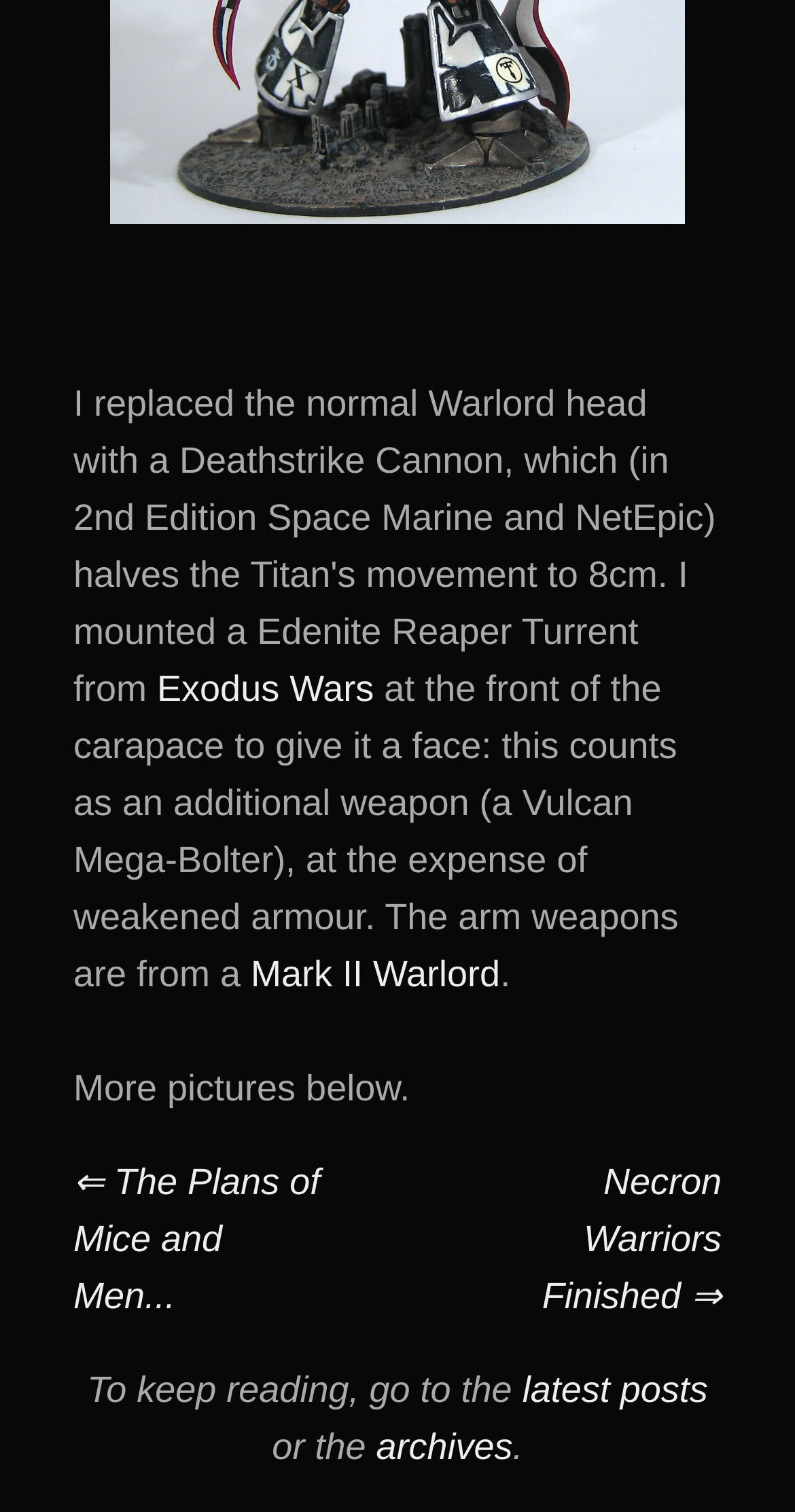Provide the bounding box coordinates, formatted as (top-left x, top-left y, bottom-right x, bottom-right y), with all values being floating point numbers between 0 and 1. Identify the bounding box of the UI element that matches the description: Mark II Warlord

[0.315, 0.631, 0.629, 0.658]